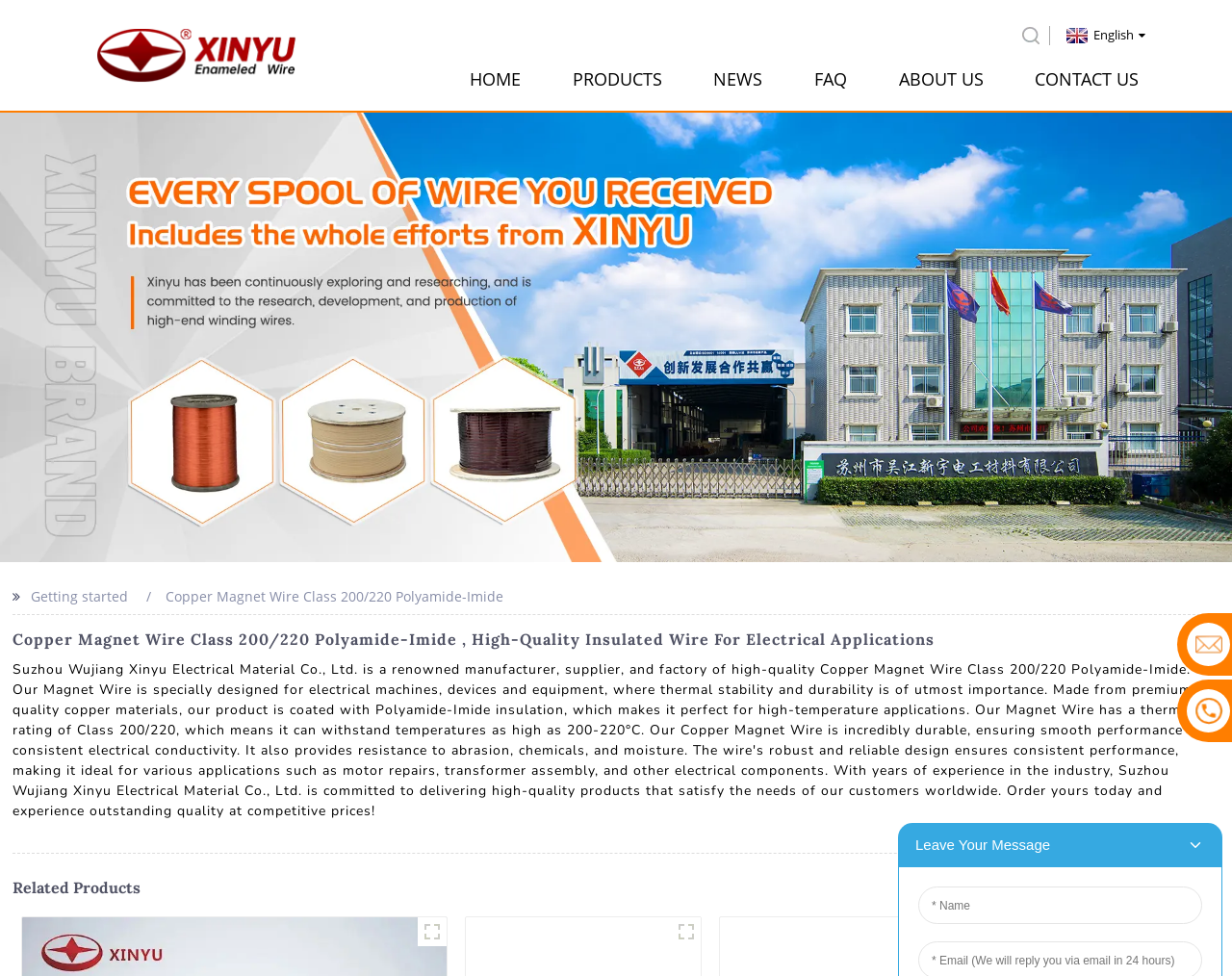Provide a short answer using a single word or phrase for the following question: 
How many navigation links are there?

7